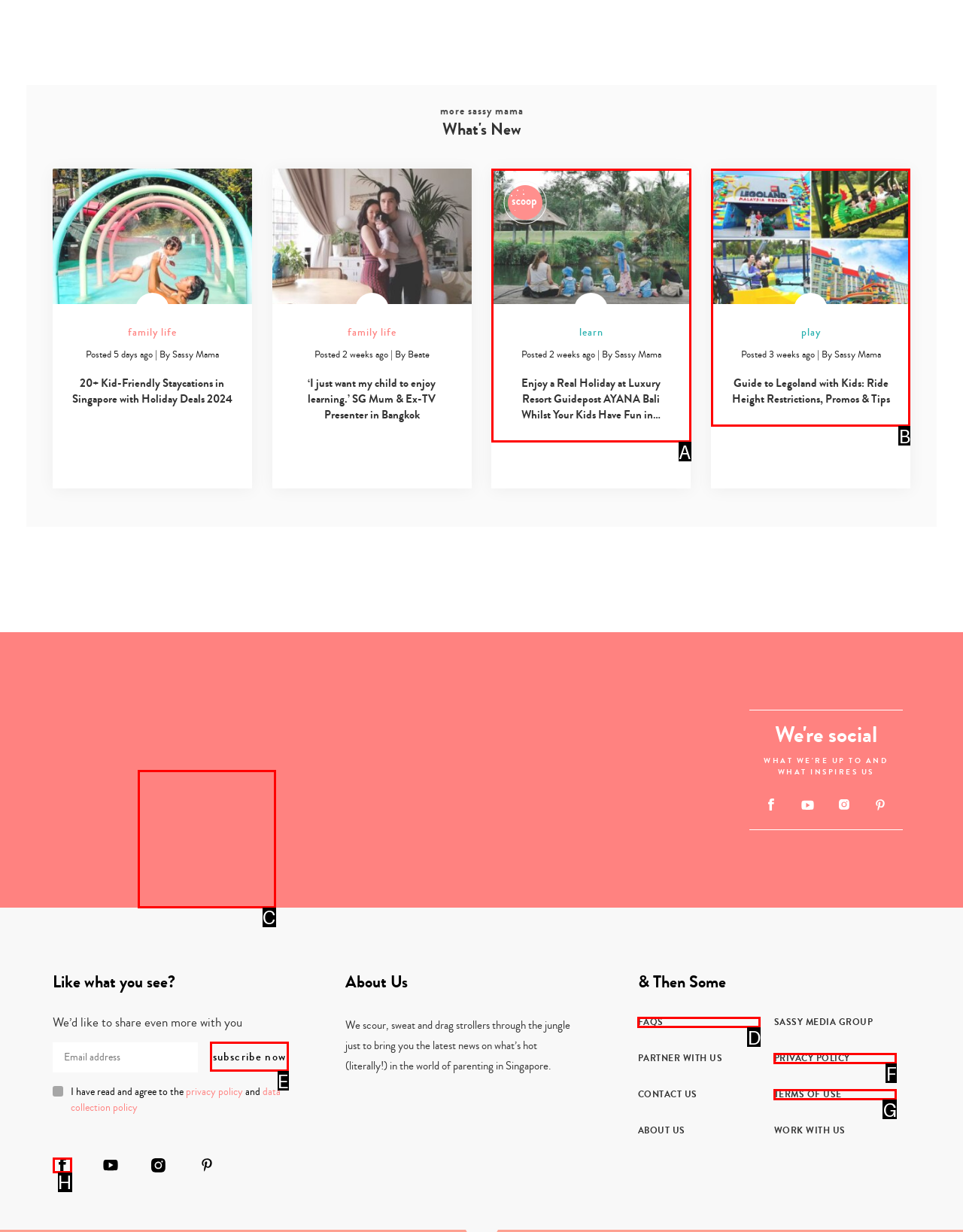Looking at the description: FAQs, identify which option is the best match and respond directly with the letter of that option.

D